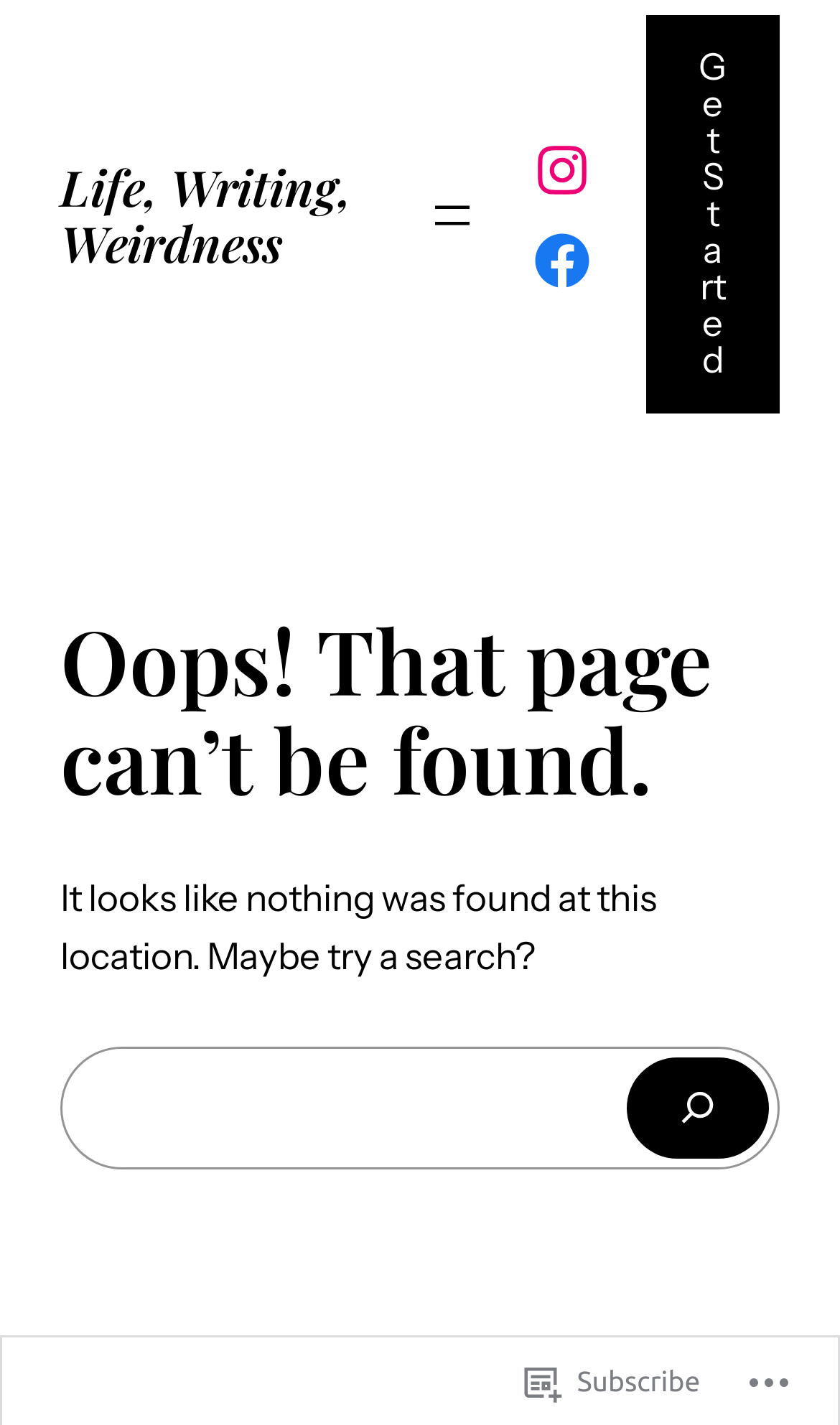How many social media links are available?
Provide a concise answer using a single word or phrase based on the image.

Two